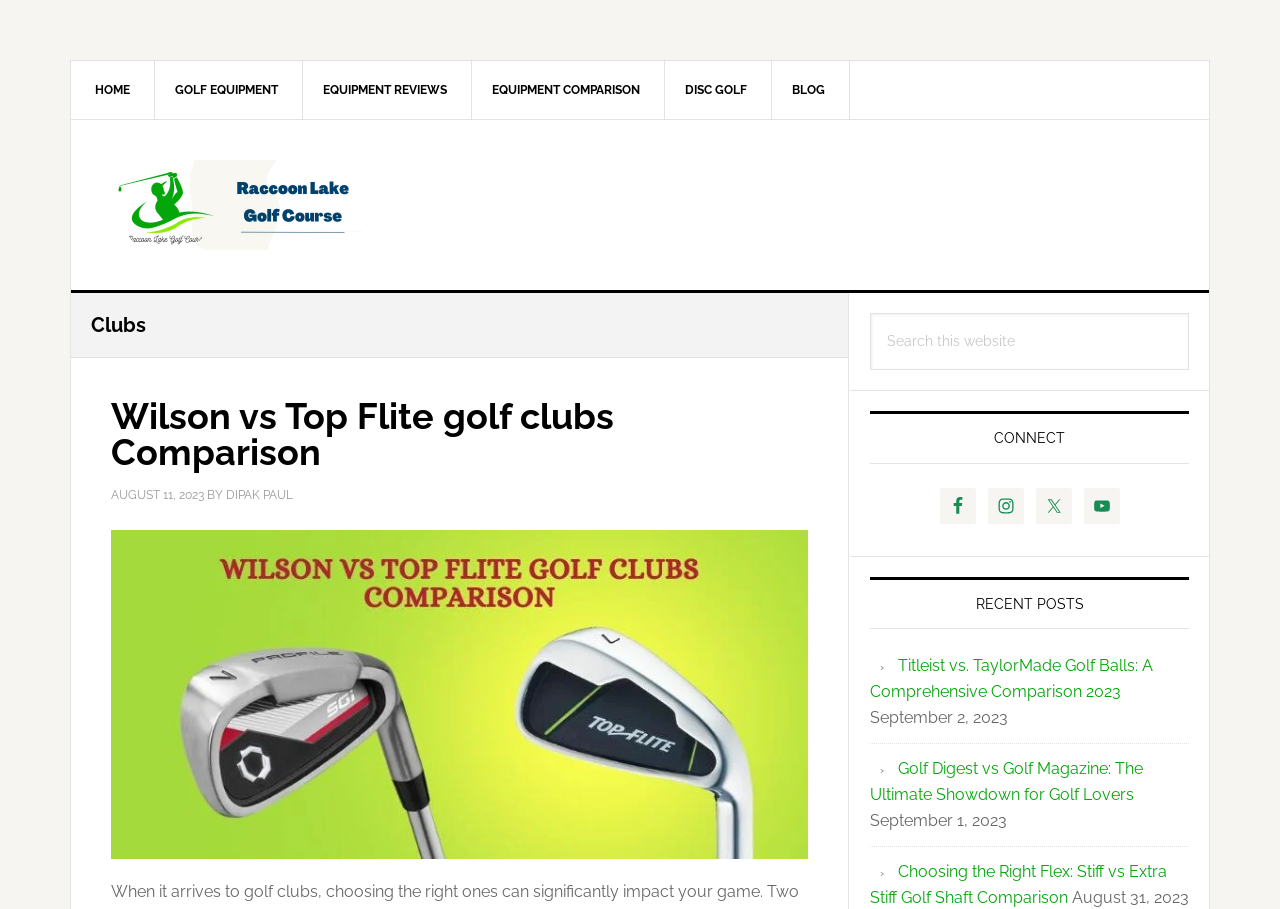What is the date of the third recent post?
Look at the image and provide a short answer using one word or a phrase.

August 31, 2023